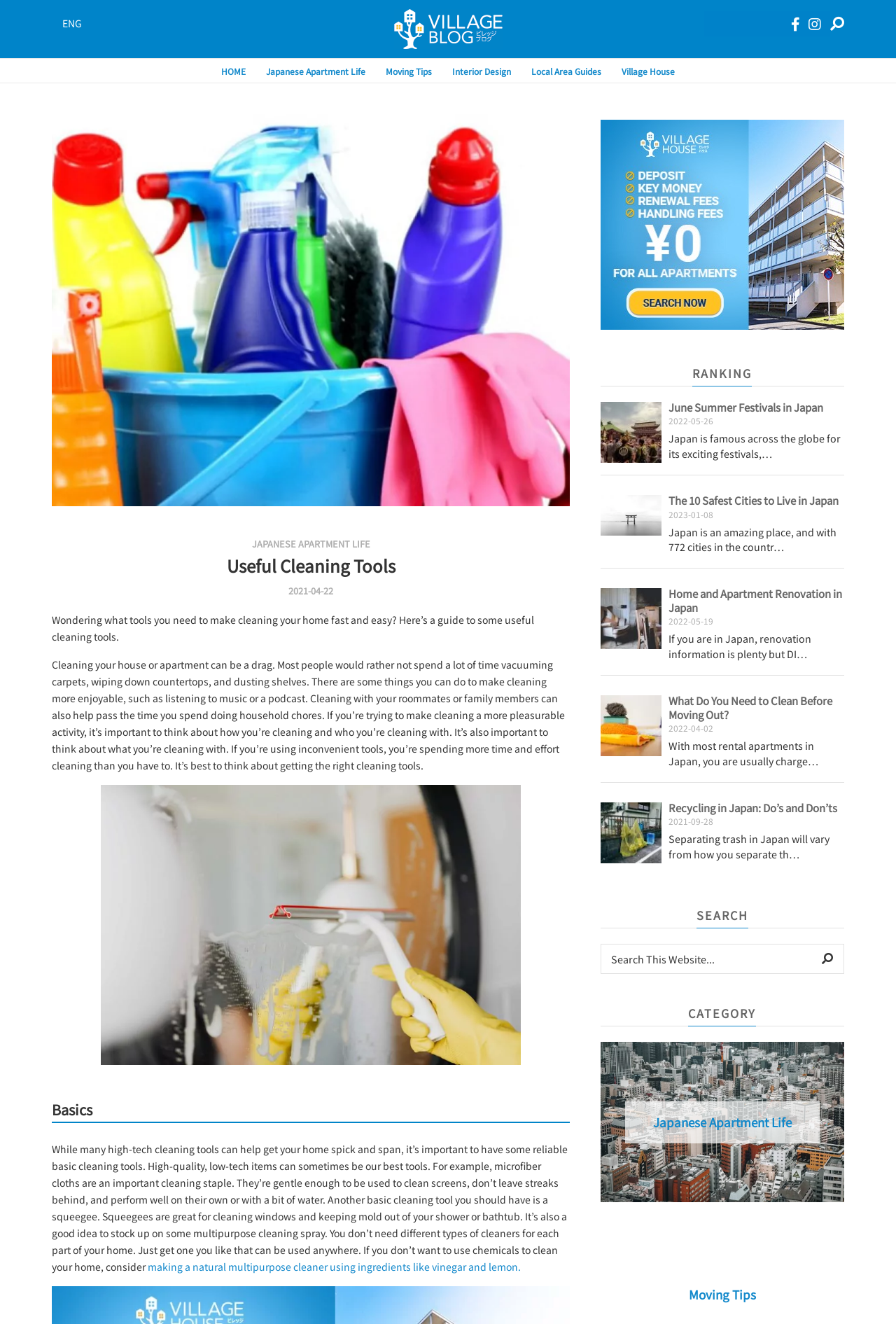Answer the question in one word or a short phrase:
What is the date of the latest article?

2023-01-08